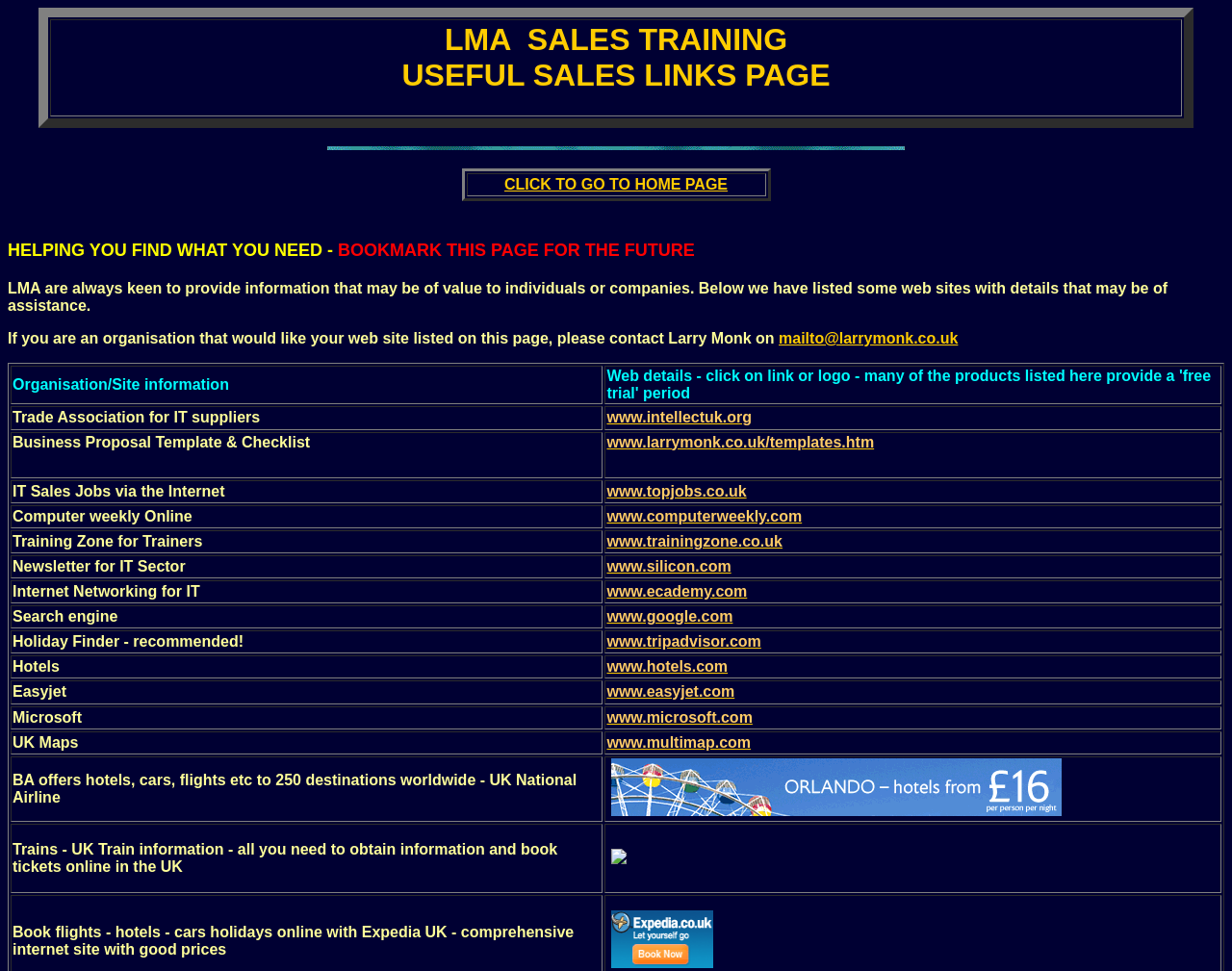Find and specify the bounding box coordinates that correspond to the clickable region for the instruction: "Contact Larry Monk".

[0.632, 0.34, 0.778, 0.357]